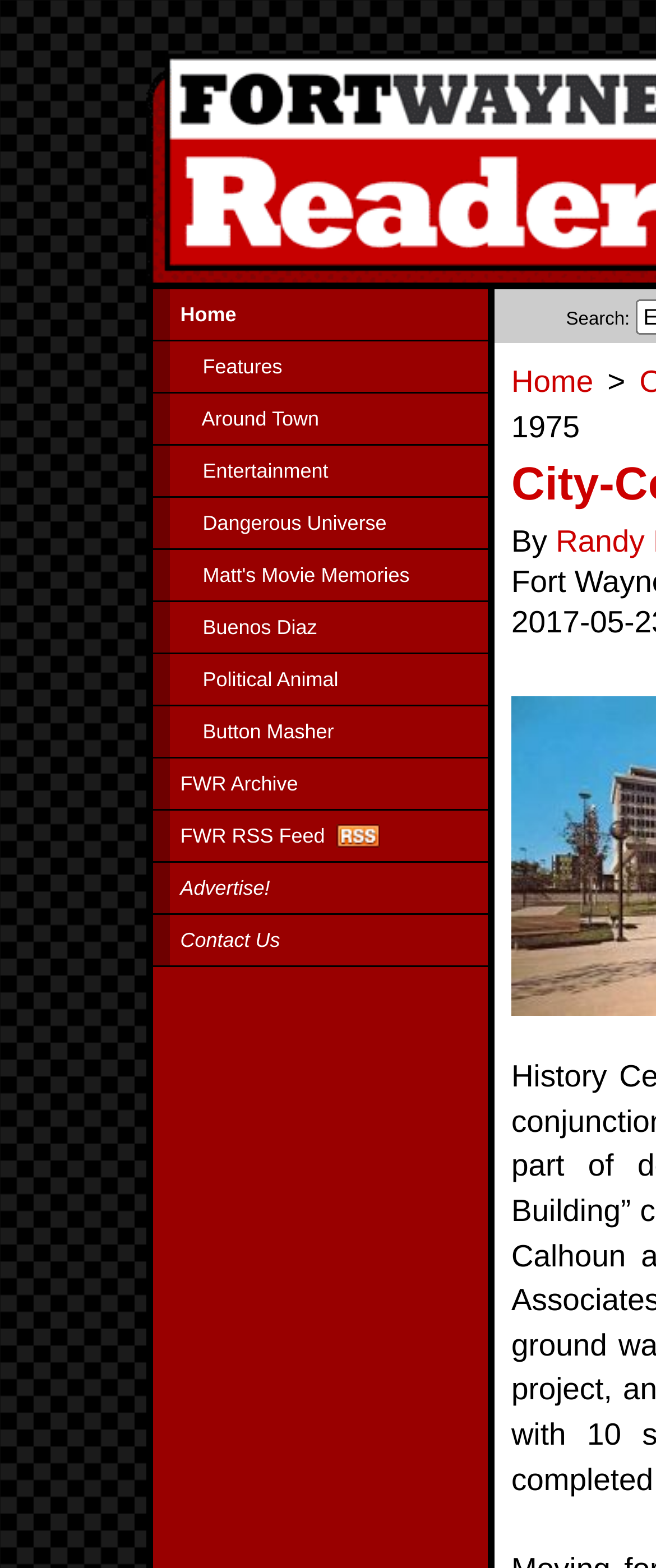Respond to the question below with a concise word or phrase:
What is the last link in the top navigation bar?

FWR Archive